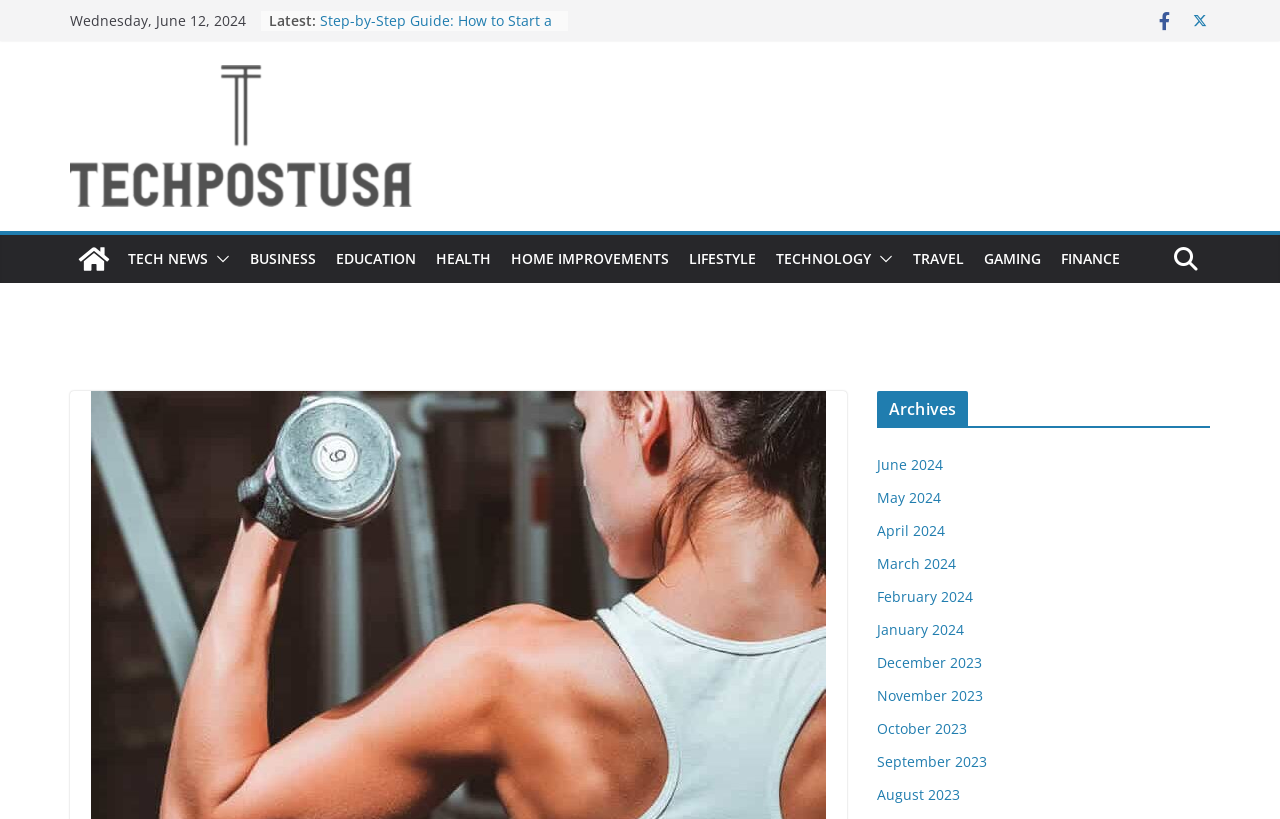Identify the bounding box coordinates for the element you need to click to achieve the following task: "Click on the 'Archives' heading". Provide the bounding box coordinates as four float numbers between 0 and 1, in the form [left, top, right, bottom].

[0.685, 0.477, 0.756, 0.52]